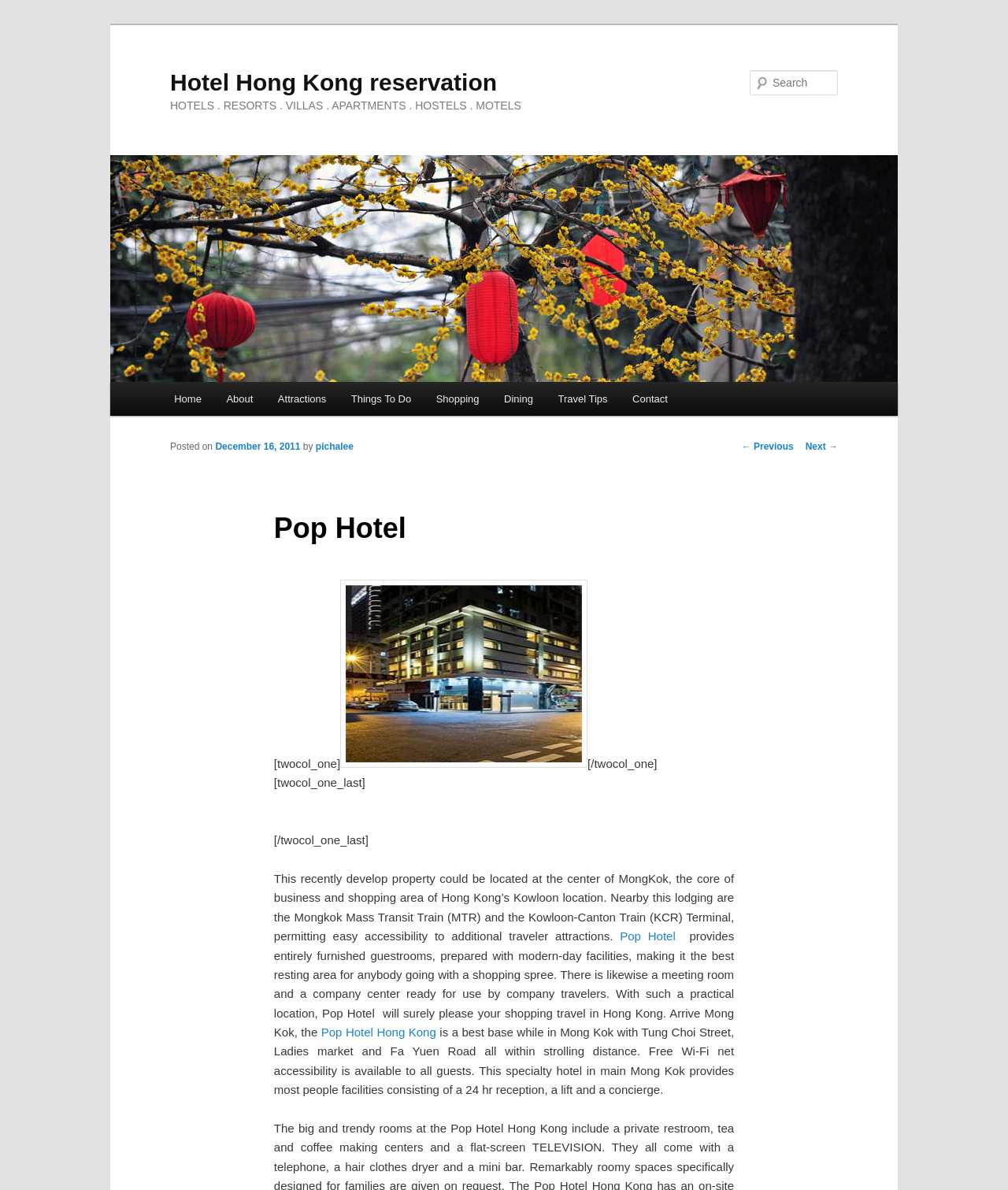Please provide the bounding box coordinates for the element that needs to be clicked to perform the following instruction: "Read more about Pop Hotel". The coordinates should be given as four float numbers between 0 and 1, i.e., [left, top, right, bottom].

[0.272, 0.418, 0.728, 0.467]